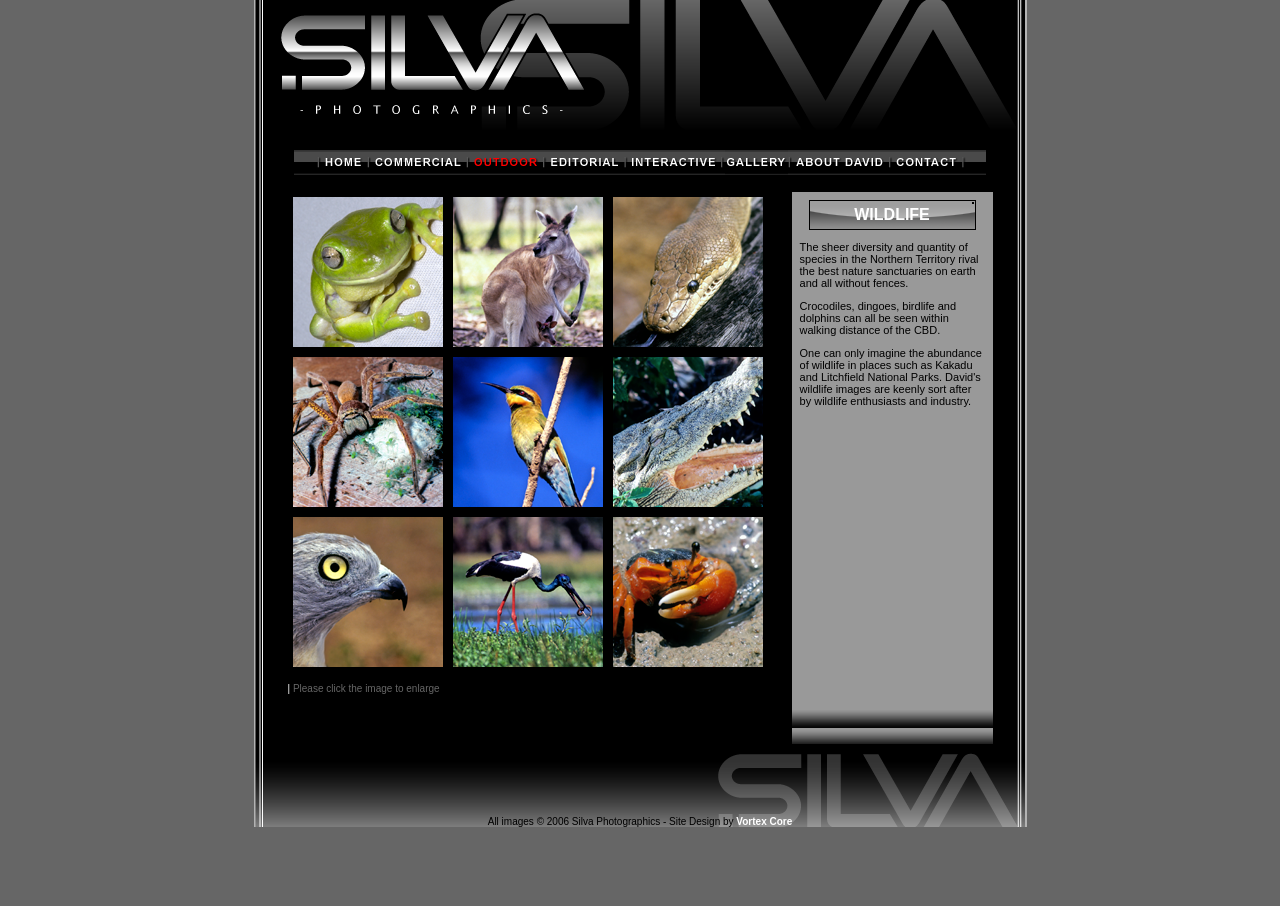What is the subject of the image that can be enlarged?
Look at the image and construct a detailed response to the question.

The webpage contains a sentence 'Please click the image to enlarge' which suggests that the image is related to wildlife, as the surrounding text describes various animals and their habitats.